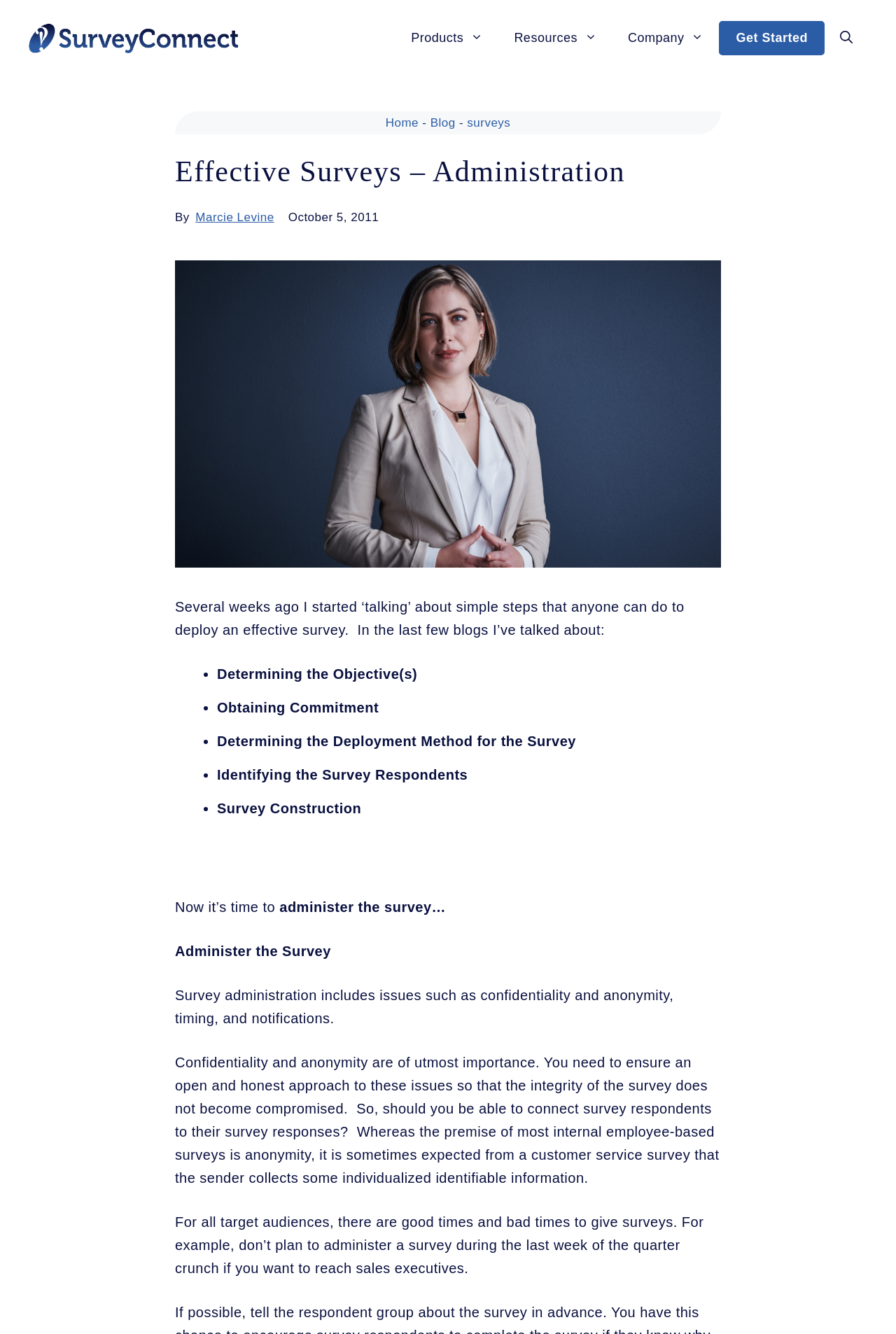Locate and extract the text of the main heading on the webpage.

Effective Surveys – Administration